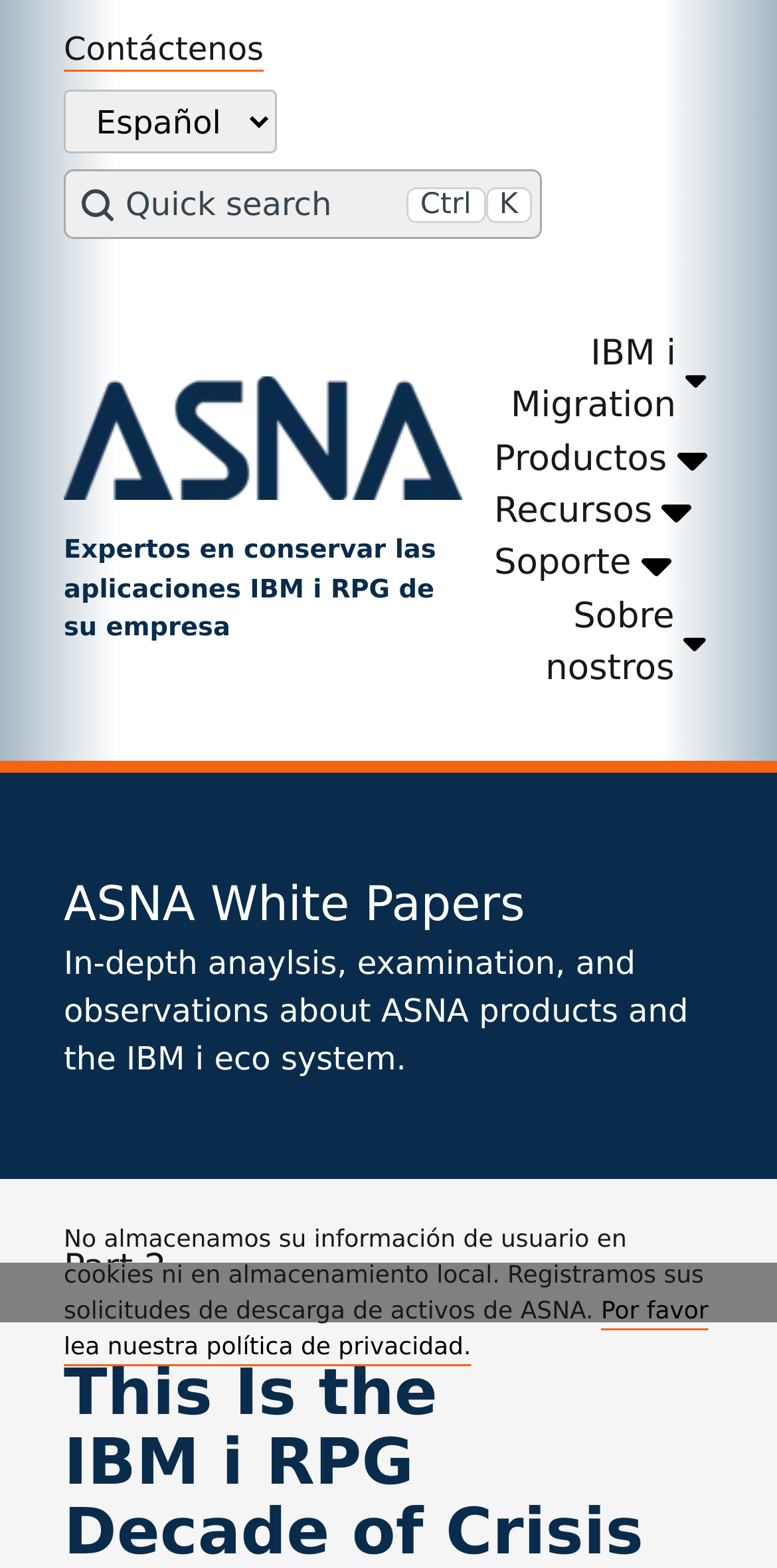Given the content of the image, can you provide a detailed answer to the question?
What is the phone number for technical support?

On the webpage, I can see a button labeled 'Contacto soporte técnico llámanos al +34 902 365 787', which indicates that this is the phone number for technical support.